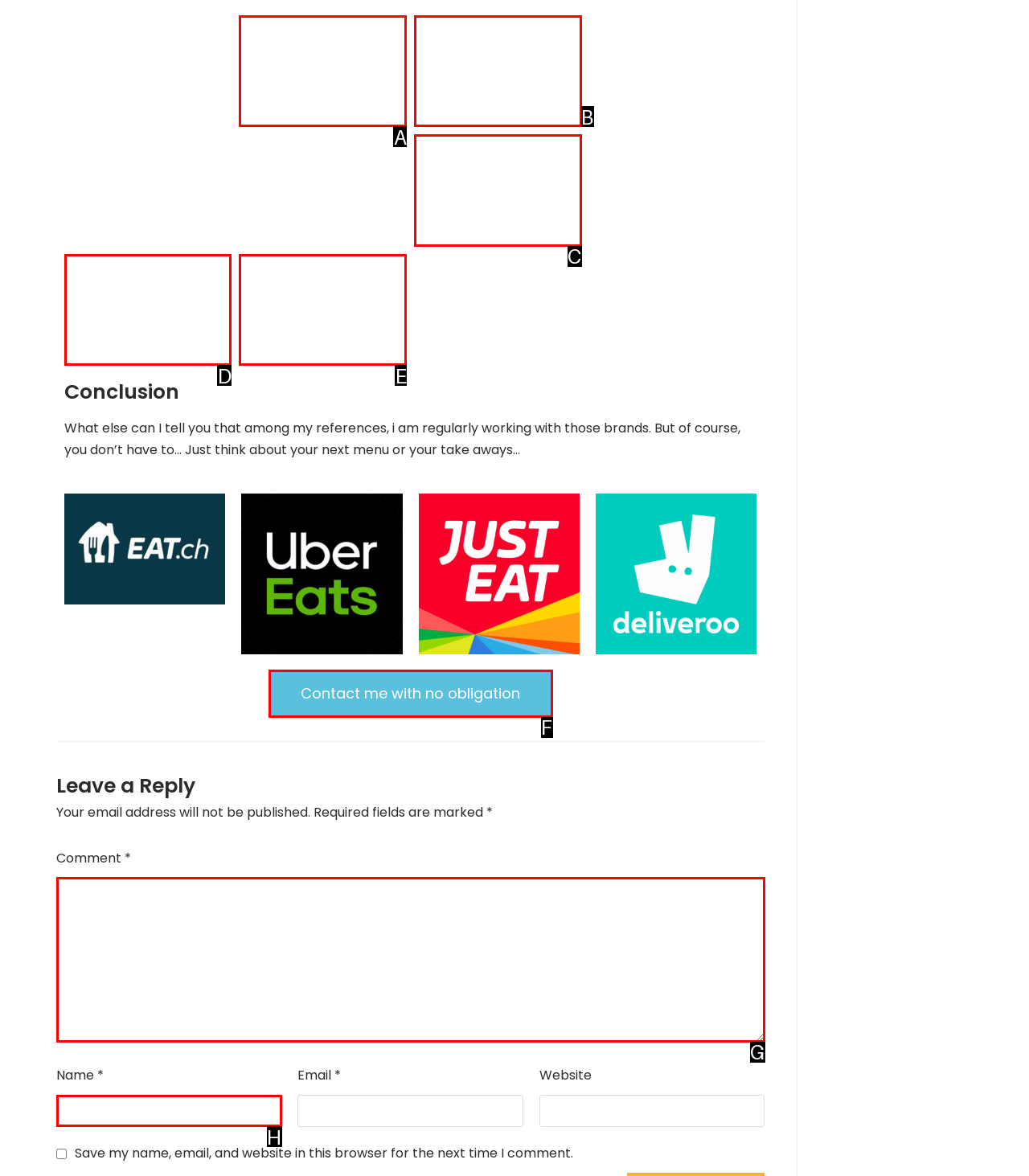Determine which option you need to click to execute the following task: Click the Contact me with no obligation button. Provide your answer as a single letter.

F